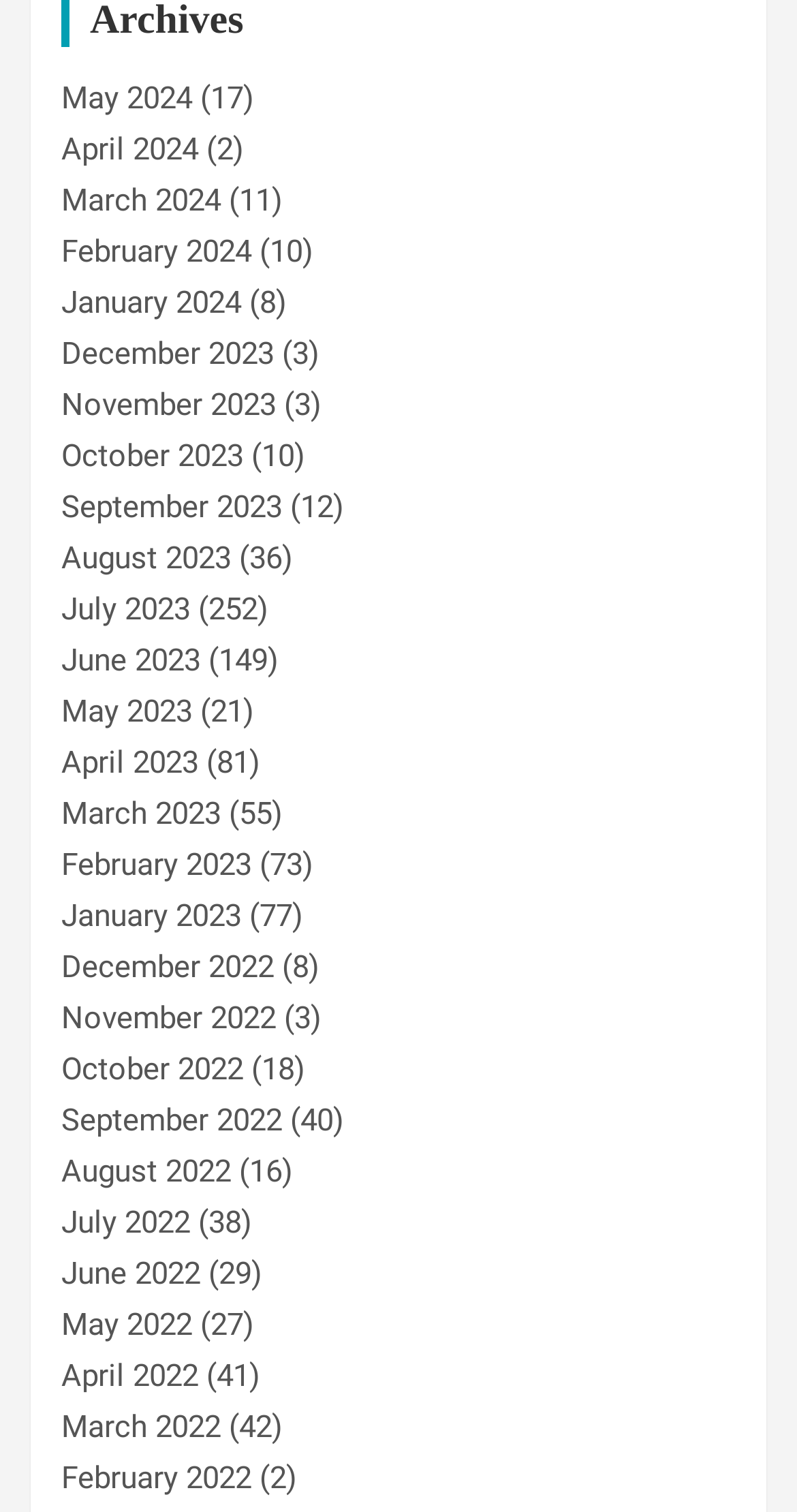Extract the bounding box of the UI element described as: "March 2023".

[0.077, 0.526, 0.277, 0.55]